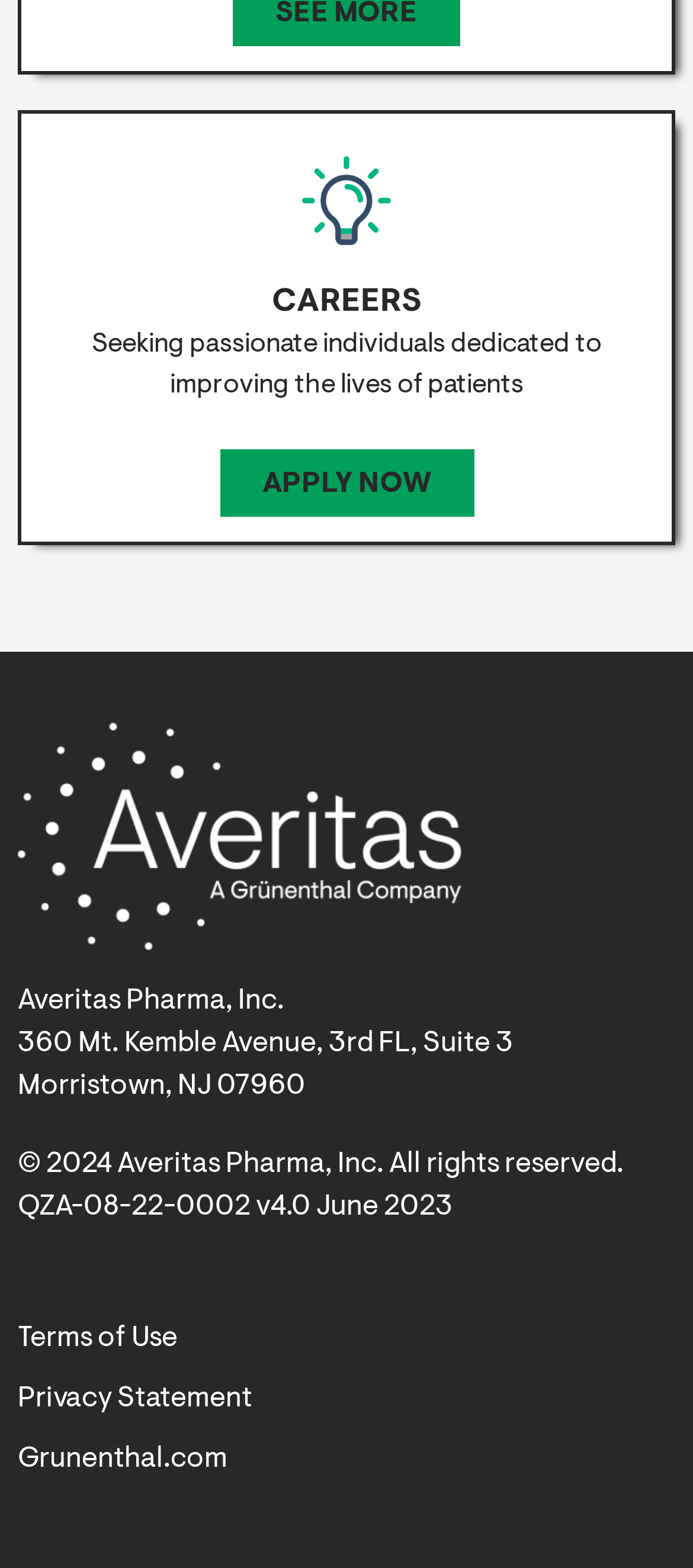Based on what you see in the screenshot, provide a thorough answer to this question: What is the callout icon for?

The callout icon is used to draw attention to the 'CAREERS' section of the webpage, where users can find information about job opportunities and apply now.